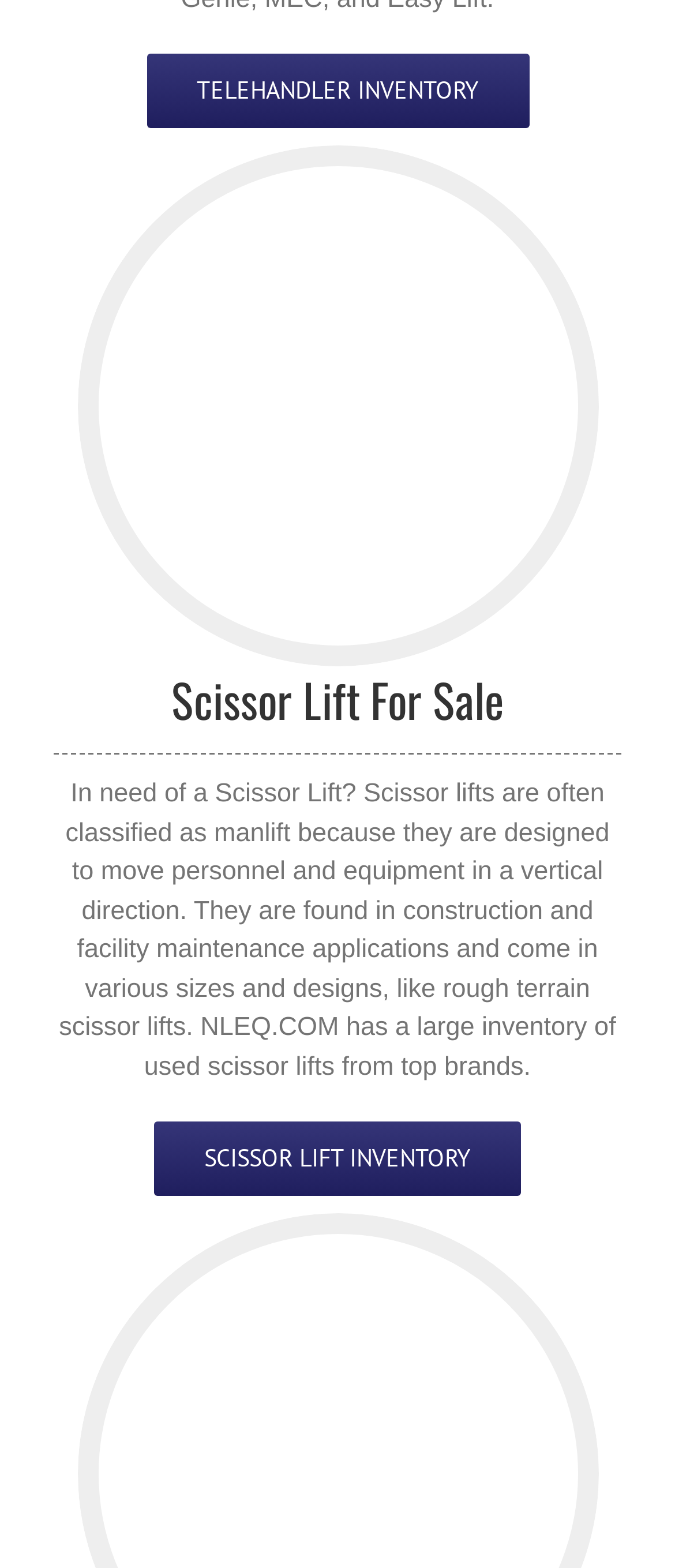What is the main topic of this webpage?
Based on the visual information, provide a detailed and comprehensive answer.

Based on the webpage content, I can see that there are multiple links and headings related to scissor lifts, such as 'Scissor Lift For Sale' and 'Scissor Lift Inventory'. Additionally, the static text describes the purpose and application of scissor lifts, indicating that the main topic of this webpage is scissor lifts.